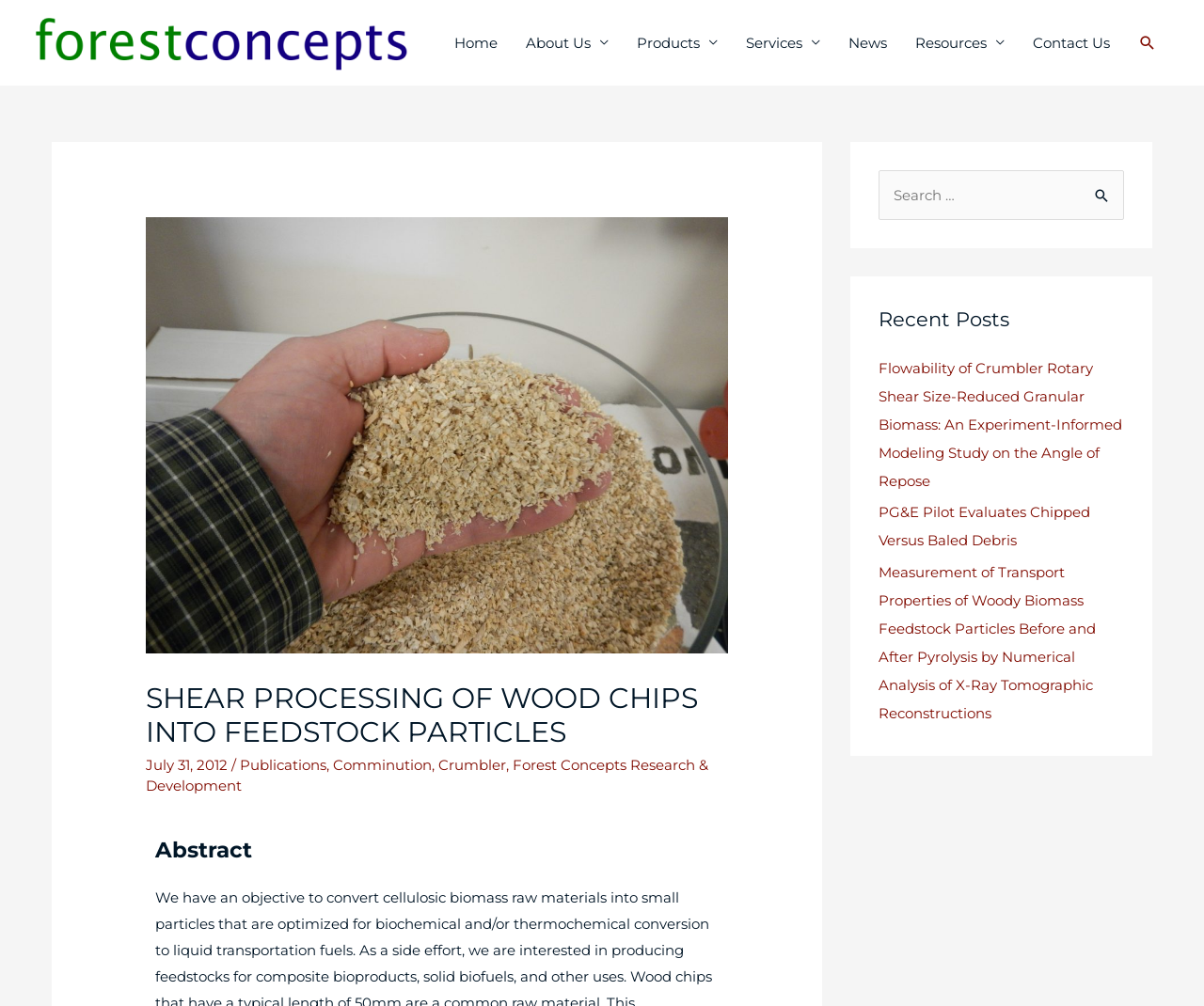Please determine the bounding box coordinates of the element to click in order to execute the following instruction: "View the 'Recent Posts' section". The coordinates should be four float numbers between 0 and 1, specified as [left, top, right, bottom].

[0.73, 0.303, 0.934, 0.332]